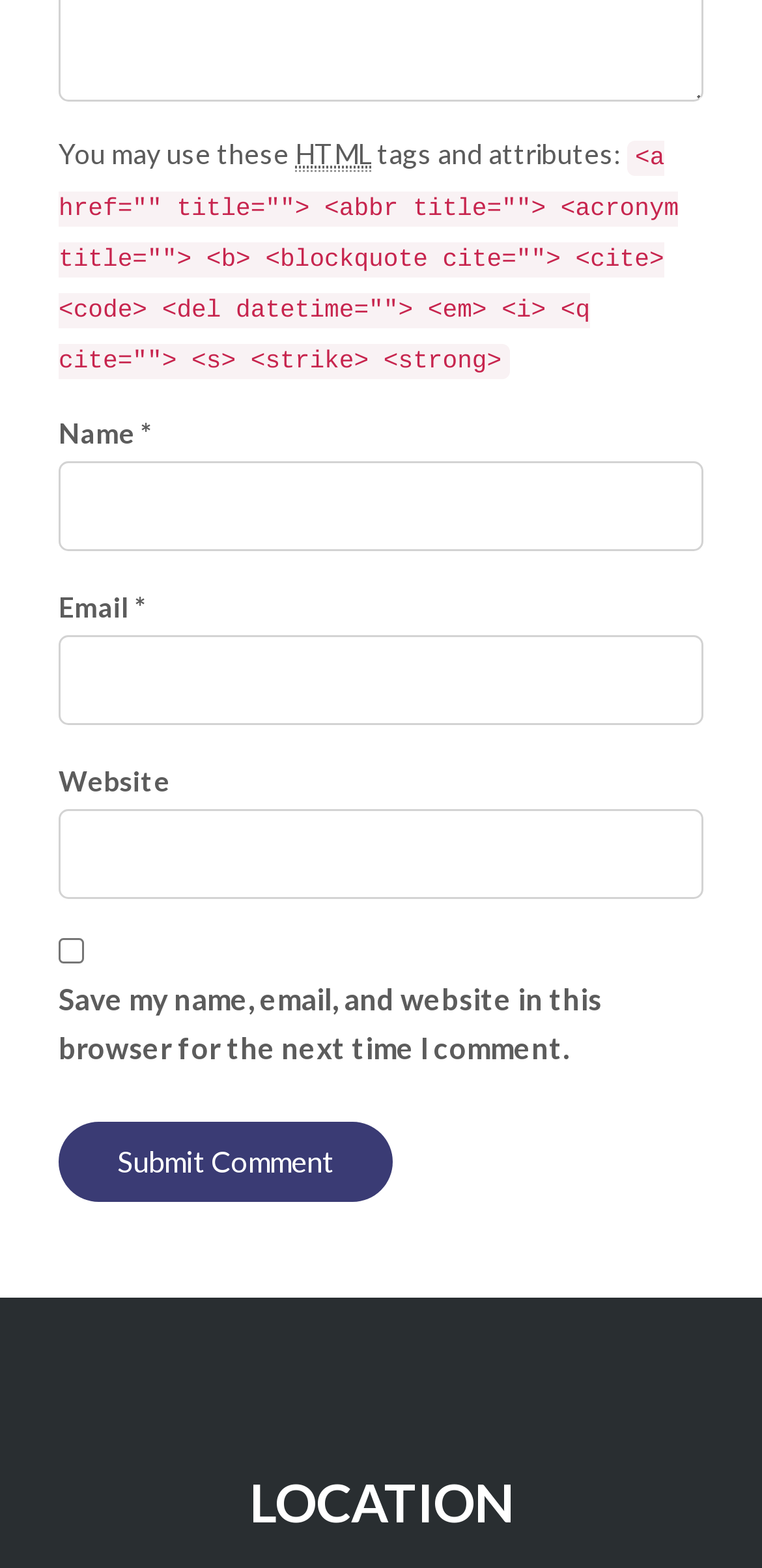Respond concisely with one word or phrase to the following query:
What type of content is mentioned at the top of the page?

HTML tags and attributes